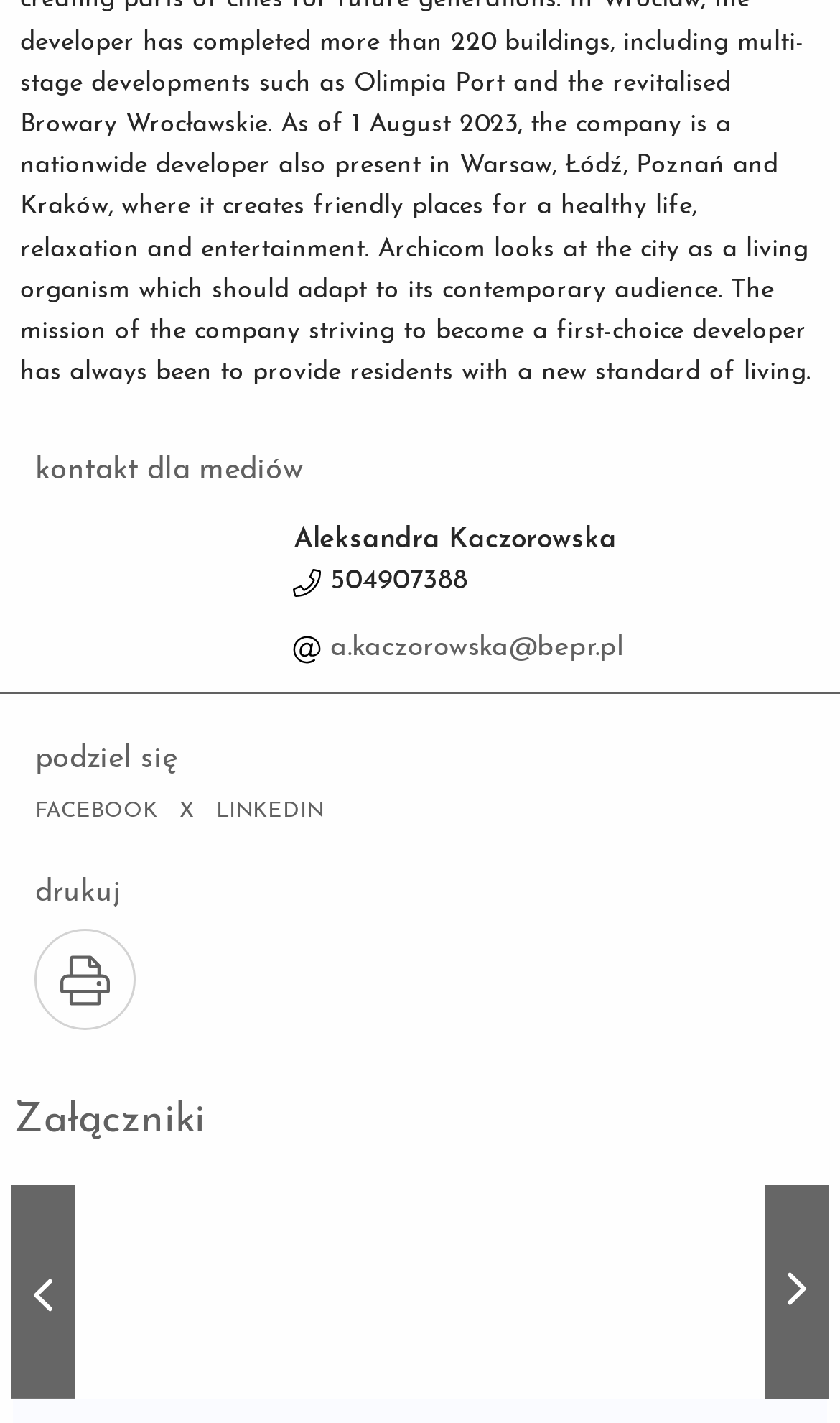Based on the element description: "parent_node: podziel się title="drukuj"", identify the bounding box coordinates for this UI element. The coordinates must be four float numbers between 0 and 1, listed as [left, top, right, bottom].

[0.042, 0.653, 0.162, 0.724]